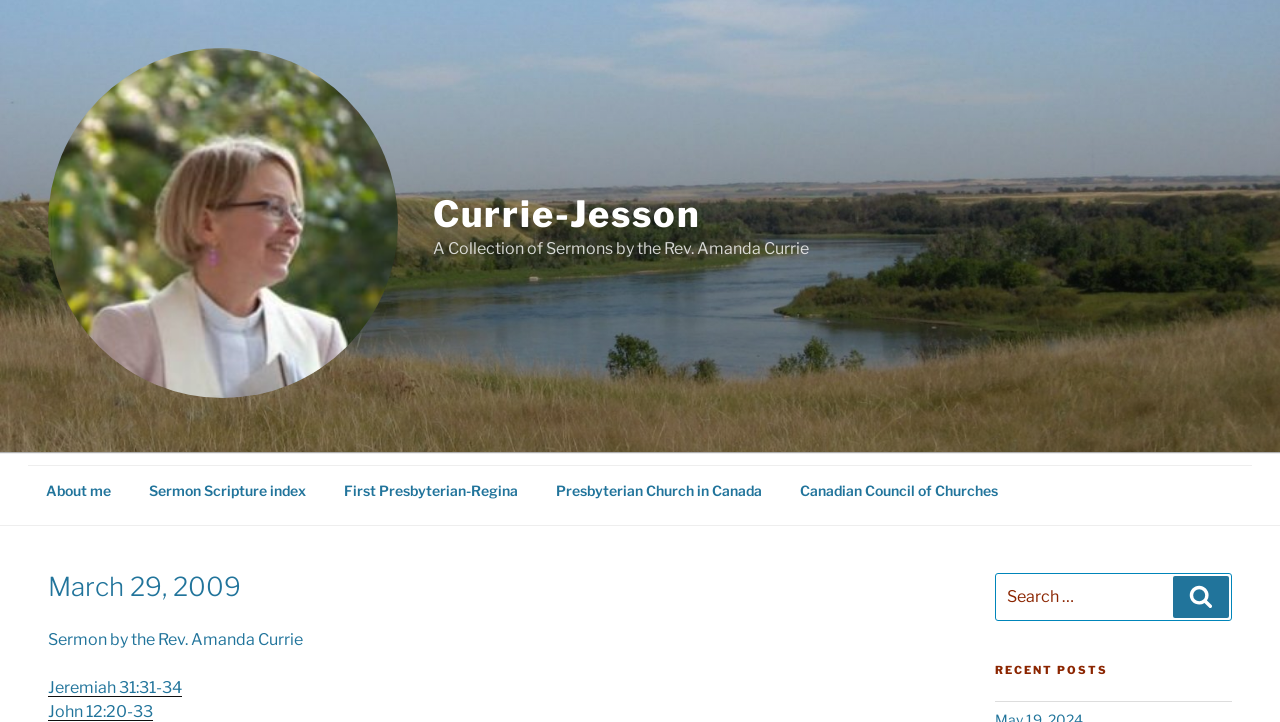Provide a one-word or short-phrase answer to the question:
What are the scripture references for the sermon?

Jeremiah 31:31-34, John 12:20-33